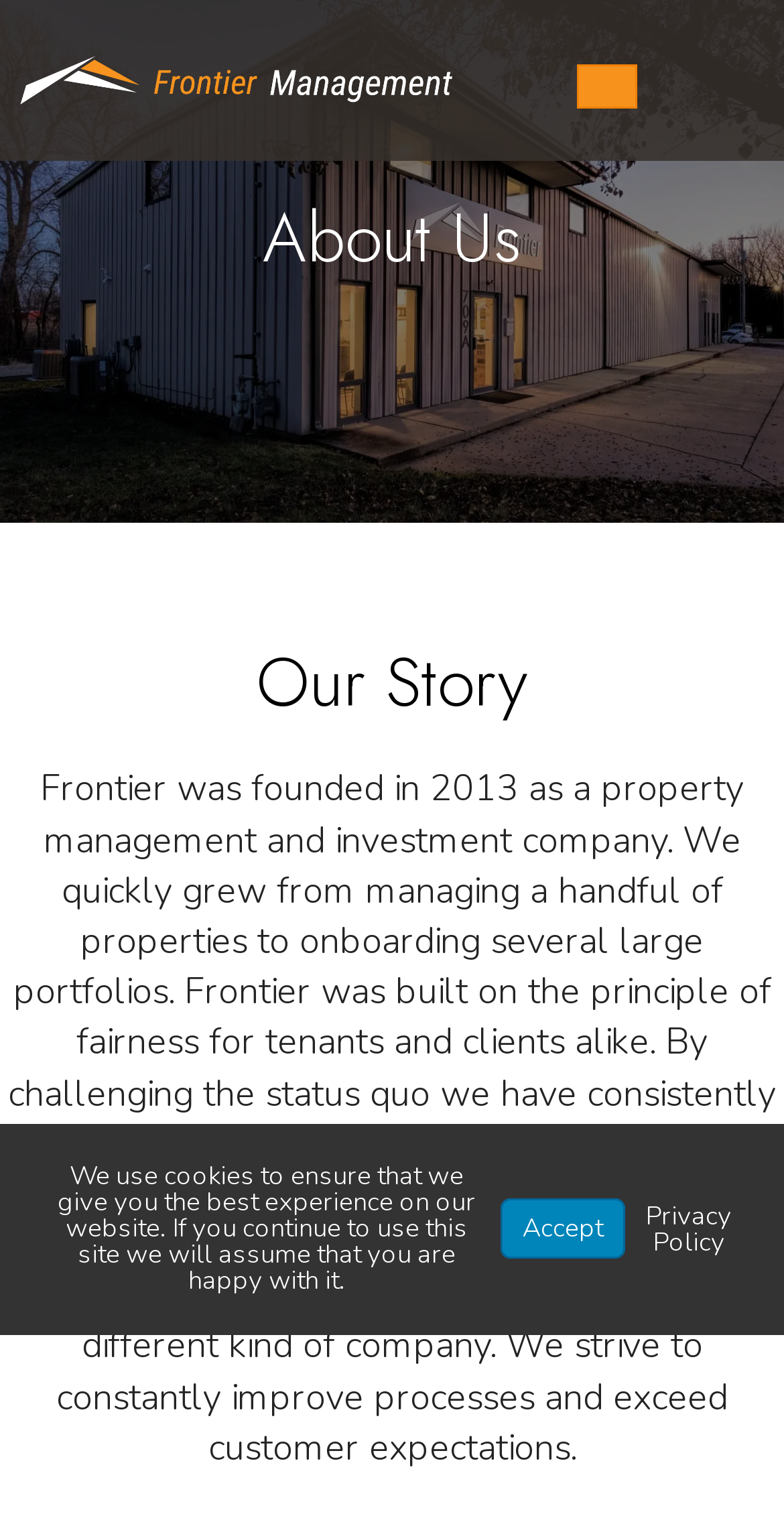How many headings are on the page?
Refer to the image and provide a thorough answer to the question.

I found the answer by looking at the page structure, where I see two headings with bounding box coordinates [0.096, 0.131, 0.904, 0.185] and [0.0, 0.424, 1.0, 0.478], labeled as 'About Us' and 'Our Story' respectively.